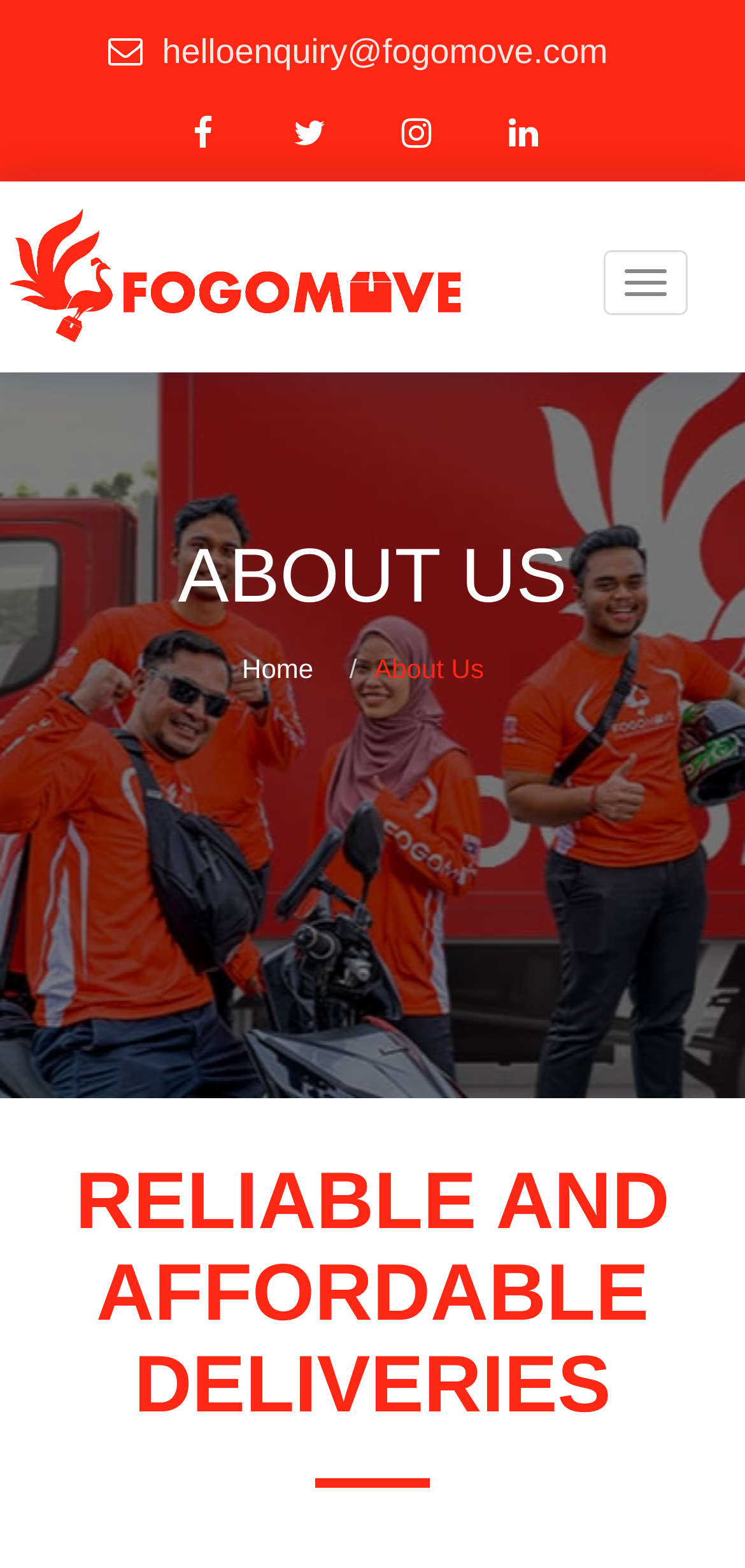Provide an in-depth caption for the elements present on the webpage.

The webpage is about Fogomove's "About Us" section. At the top, there are five links aligned horizontally, taking up about half of the screen width. Below these links, there is a search box with a placeholder text "Type & Hit Enter" that spans about two-thirds of the screen width. To the right of the search box, there is a "Toggle navigation" button.

Below the search box and the button, there is a prominent heading "ABOUT US" that stretches across the full screen width. Underneath this heading, there are two links, "Home" and "About Us", placed side by side.

Further down, there is another heading "RELIABLE AND AFFORDABLE DELIVERIES" that also spans the full screen width. At the very top of the page, there is a link with an email address "helloenquiry@fogomove.com" and a few other links with no text content.